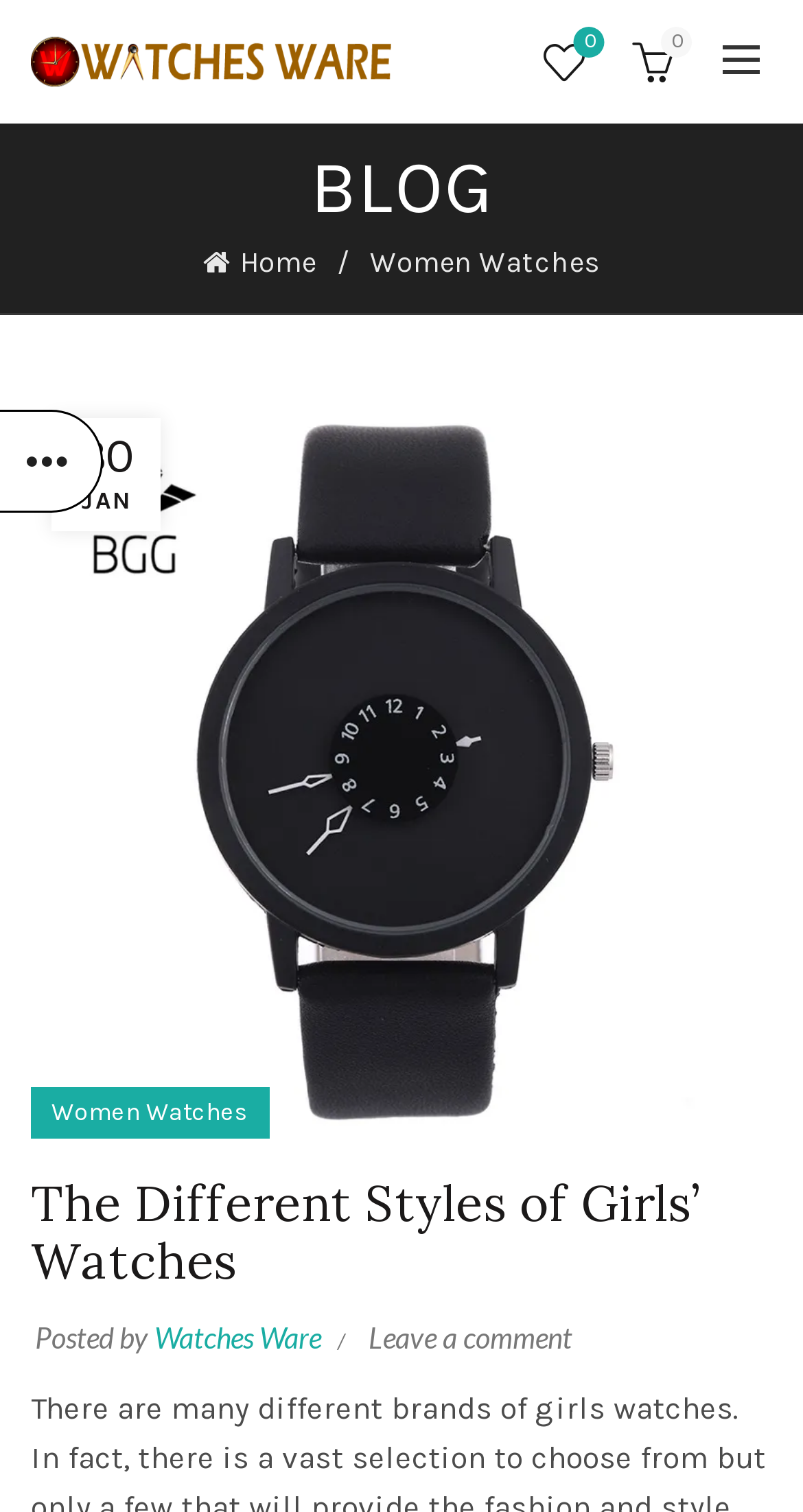Please identify the bounding box coordinates of the clickable area that will fulfill the following instruction: "view Wishlist". The coordinates should be in the format of four float numbers between 0 and 1, i.e., [left, top, right, bottom].

[0.664, 0.02, 0.741, 0.061]